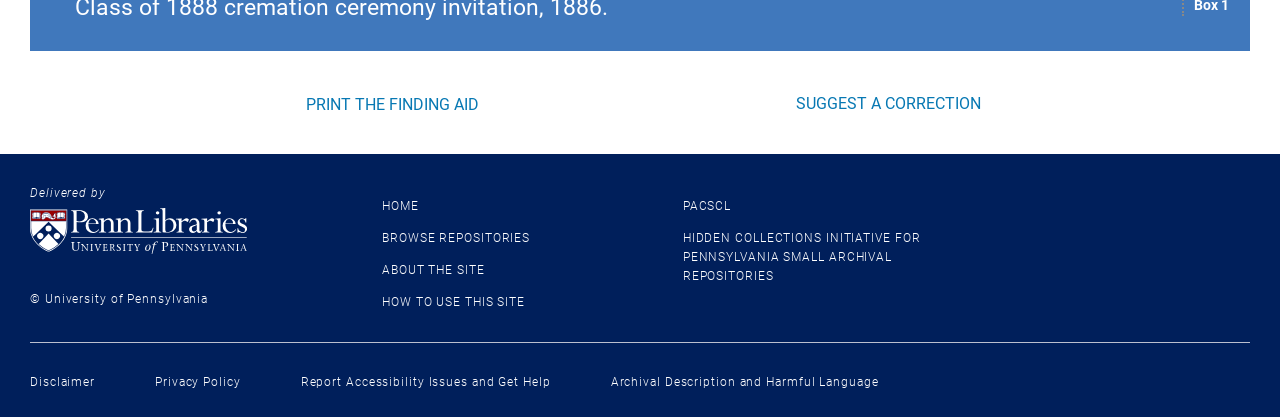Using the element description provided, determine the bounding box coordinates in the format (top-left x, top-left y, bottom-right x, bottom-right y). Ensure that all values are floating point numbers between 0 and 1. Element description: Home

[0.298, 0.476, 0.327, 0.51]